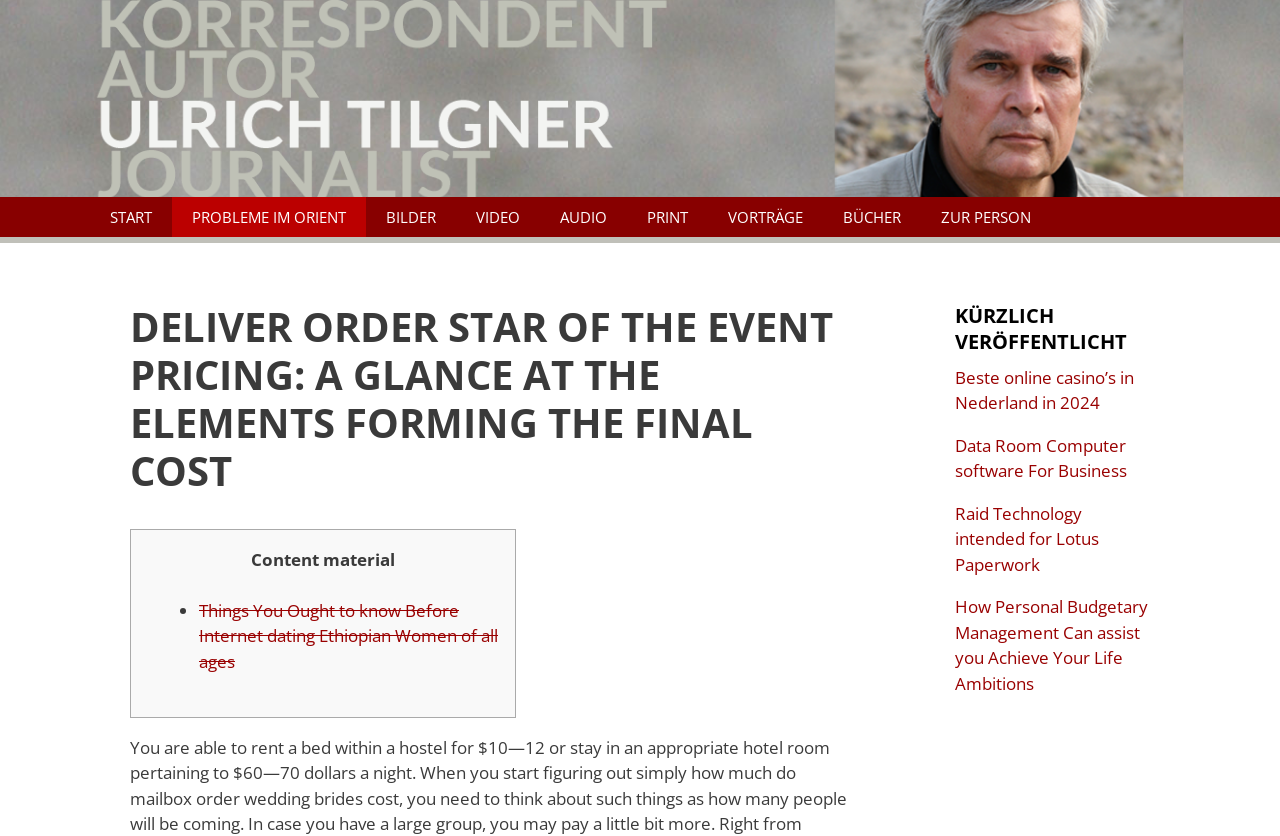Produce an elaborate caption capturing the essence of the webpage.

This webpage appears to be a blog or article page with a focus on various topics. At the top, there is a banner that spans the entire width of the page, followed by a primary navigation menu with several links, including "START", "PROBLEME IM ORIENT", "BILDER", "VIDEO", "AUDIO", "PRINT", "VORTRÄGE", "BÜCHER", and "ZUR PERSON".

Below the navigation menu, there is a header section with a heading that reads "DELIVER ORDER STAR OF THE EVENT PRICING: A GLANCE AT THE ELEMENTS FORMING THE FINAL COST". This heading is centered and takes up a significant portion of the page's width.

To the right of the header section, there is a table with a single row that contains two columns. The first column has a static text that reads "Content material", and the second column has a list marker and a link that reads "Things You Ought to know Before Internet dating Ethiopian Women of all ages".

On the right side of the page, there is a complementary section that takes up about a quarter of the page's width. This section has a heading that reads "KÜRZLICH VERÖFFENTLICHT" and lists several links to articles, including "Beste online casino’s in Nederland in 2024", "Data Room Computer software For Business", "Raid Technology intended for Lotus Paperwork", and "How Personal Budgetary Management Can assist you Achieve Your Life Ambitions". These links are stacked vertically and take up the majority of the complementary section.